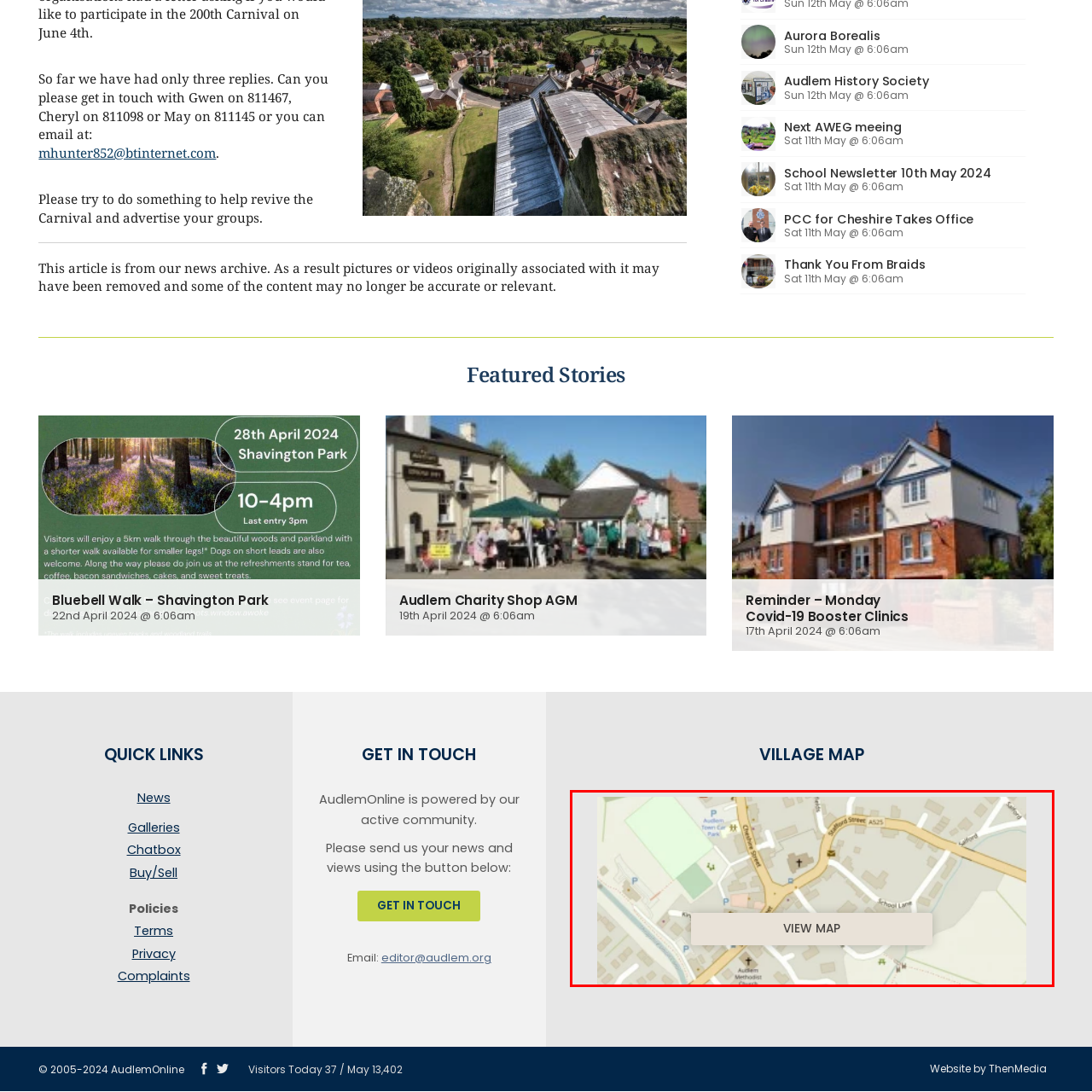Offer a detailed explanation of the image encased within the red boundary.

The image showcases a detailed map highlighting the location of AudlemOnline. Various streets, including a prominent road designated as 'School Lane' and 'Borough Street A525', are mapped out, providing a clear view of the surrounding area. Notable landmarks such as Audlem Town Park and Audlem Methodist Church are also marked, aiding visitors in navigating the locality. Overlaying the map is a button labeled “VIEW MAP,” inviting users to interact and explore the map further for a comprehensive understanding of the region. This visual is integral for anyone looking to familiarize themselves with Audlem and its community features.